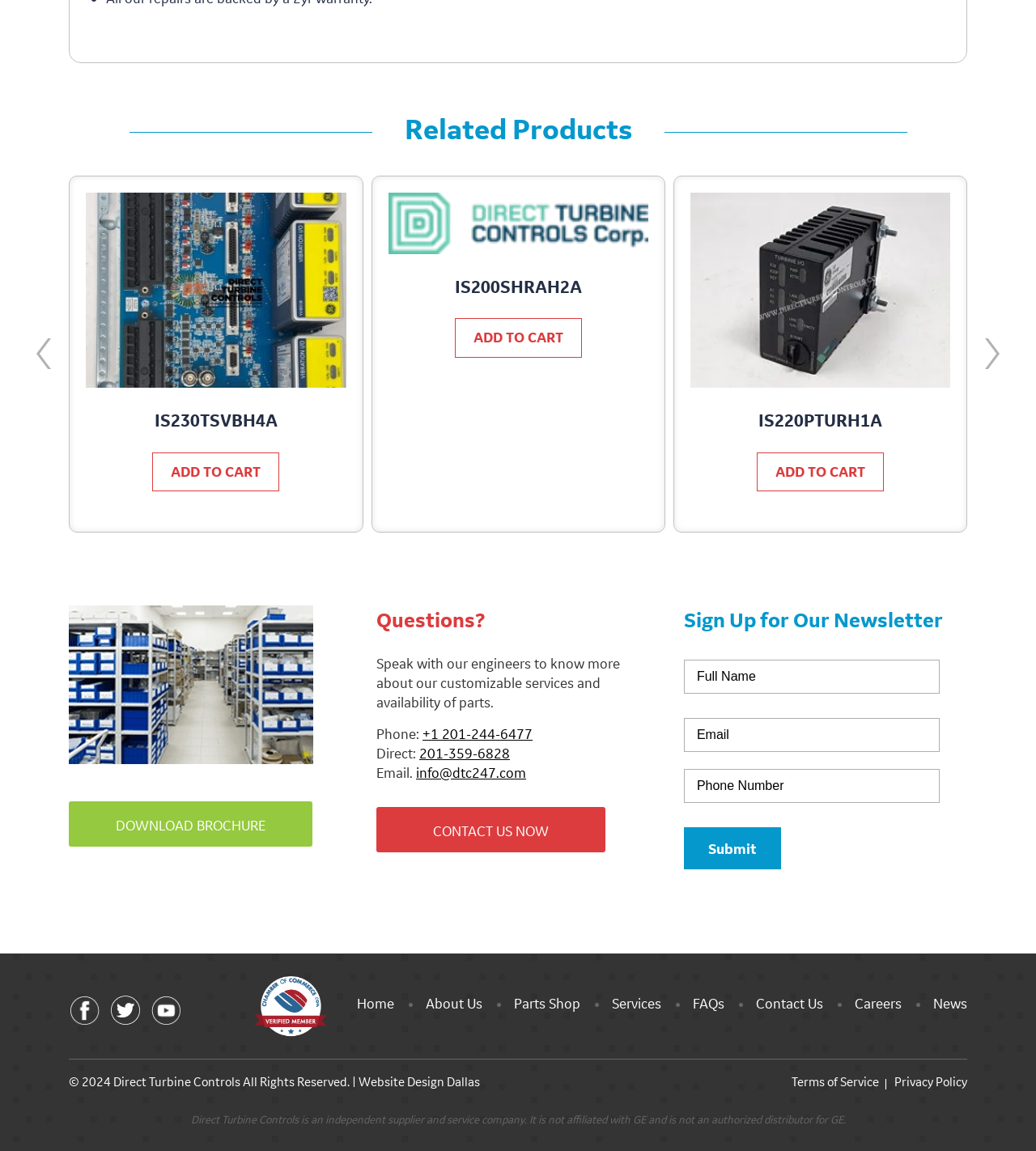Locate the bounding box coordinates of the item that should be clicked to fulfill the instruction: "Click the 'Add to cart: “IS200SHRAH2A”' link".

[0.147, 0.277, 0.27, 0.311]